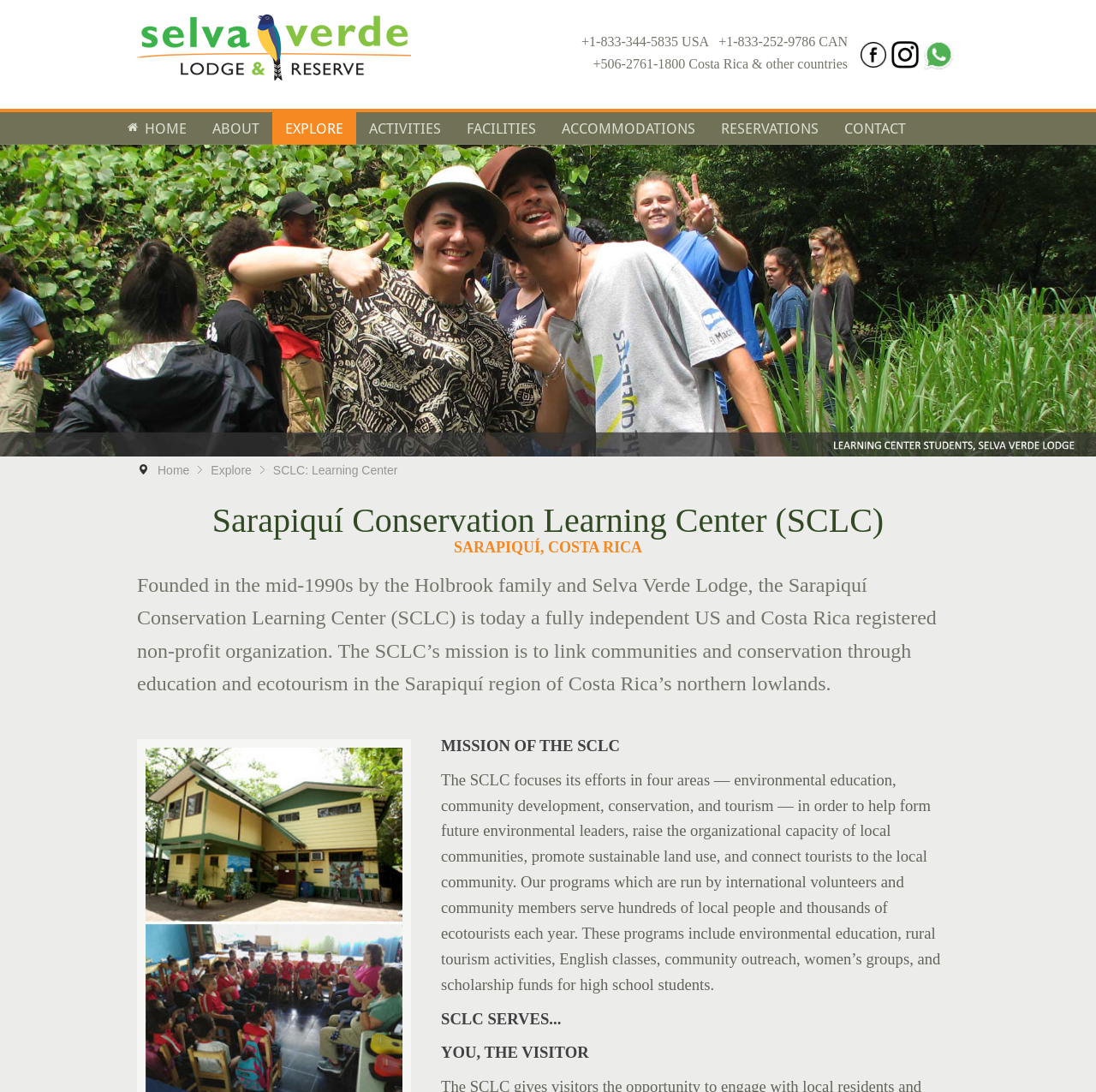Please provide a short answer using a single word or phrase for the question:
What is the location of the SCLC?

Sarapiquí, Costa Rica